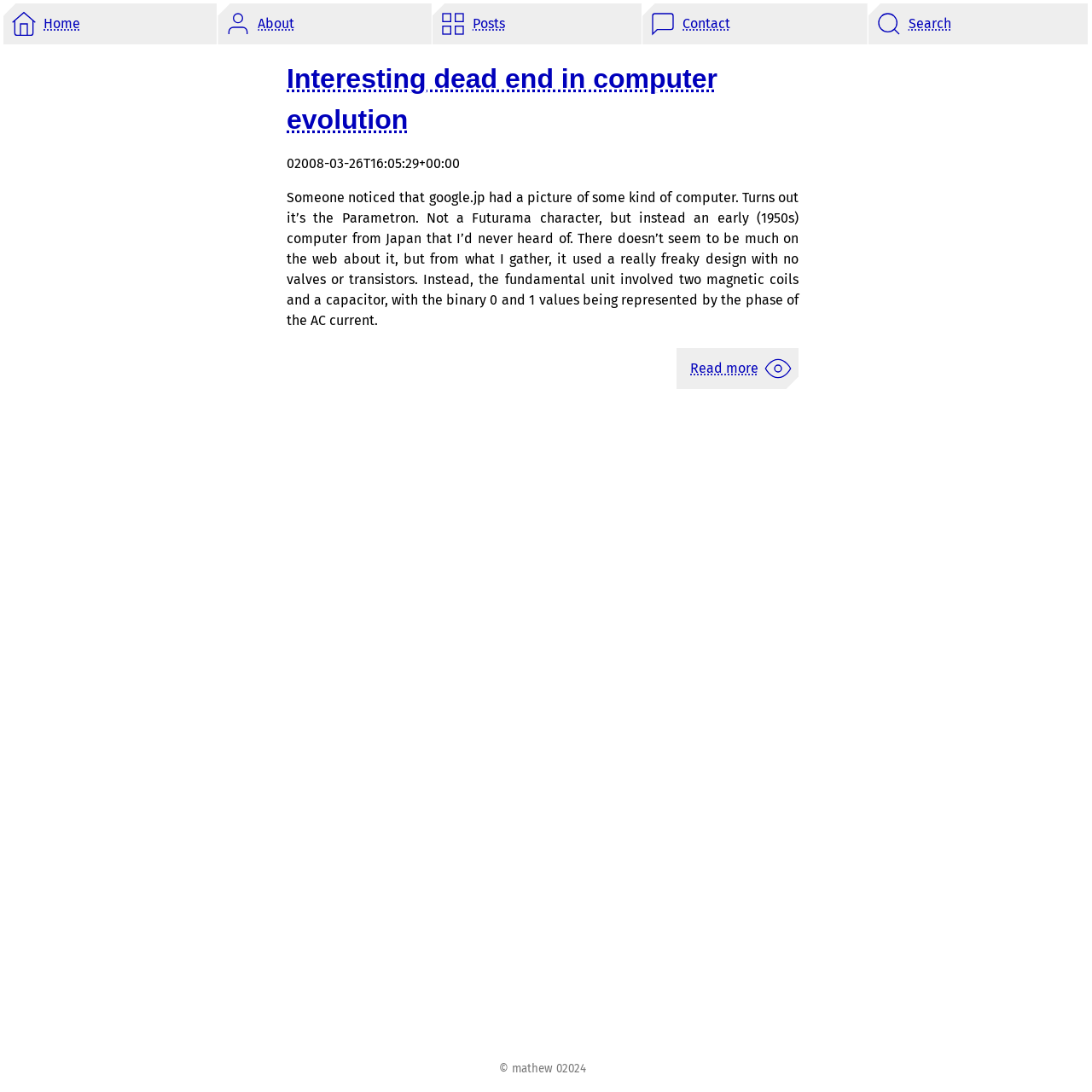Using the provided element description: "Posts", determine the bounding box coordinates of the corresponding UI element in the screenshot.

[0.396, 0.003, 0.585, 0.041]